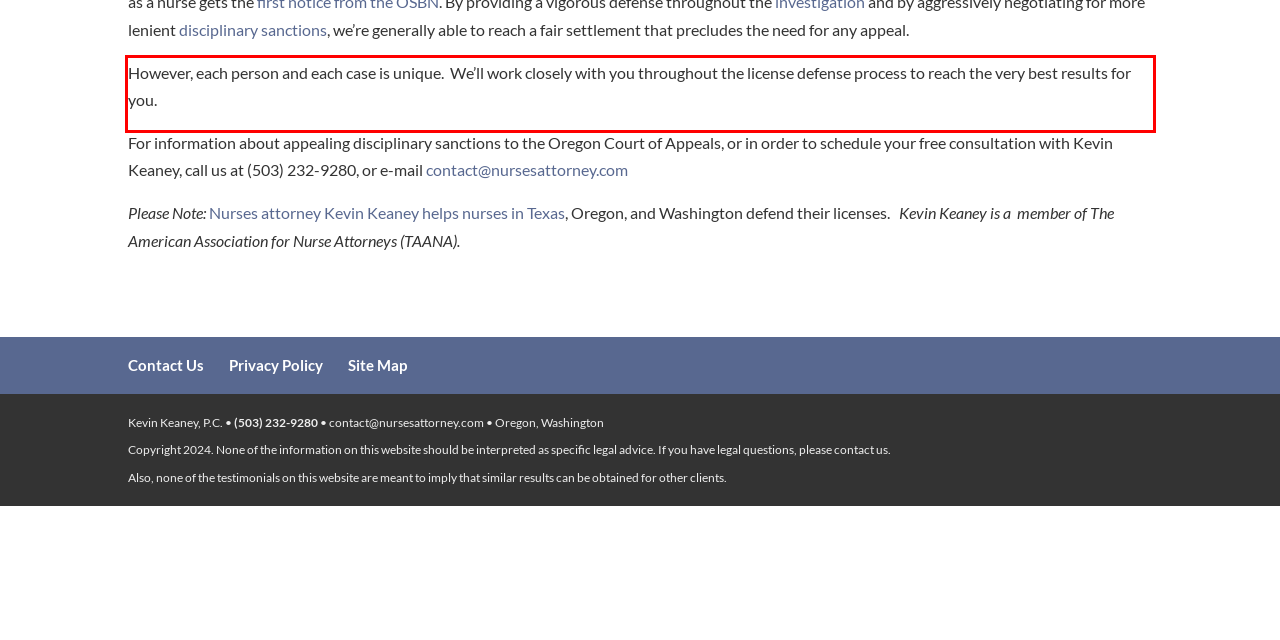Examine the webpage screenshot and use OCR to obtain the text inside the red bounding box.

However, each person and each case is unique. We’ll work closely with you throughout the license defense process to reach the very best results for you.